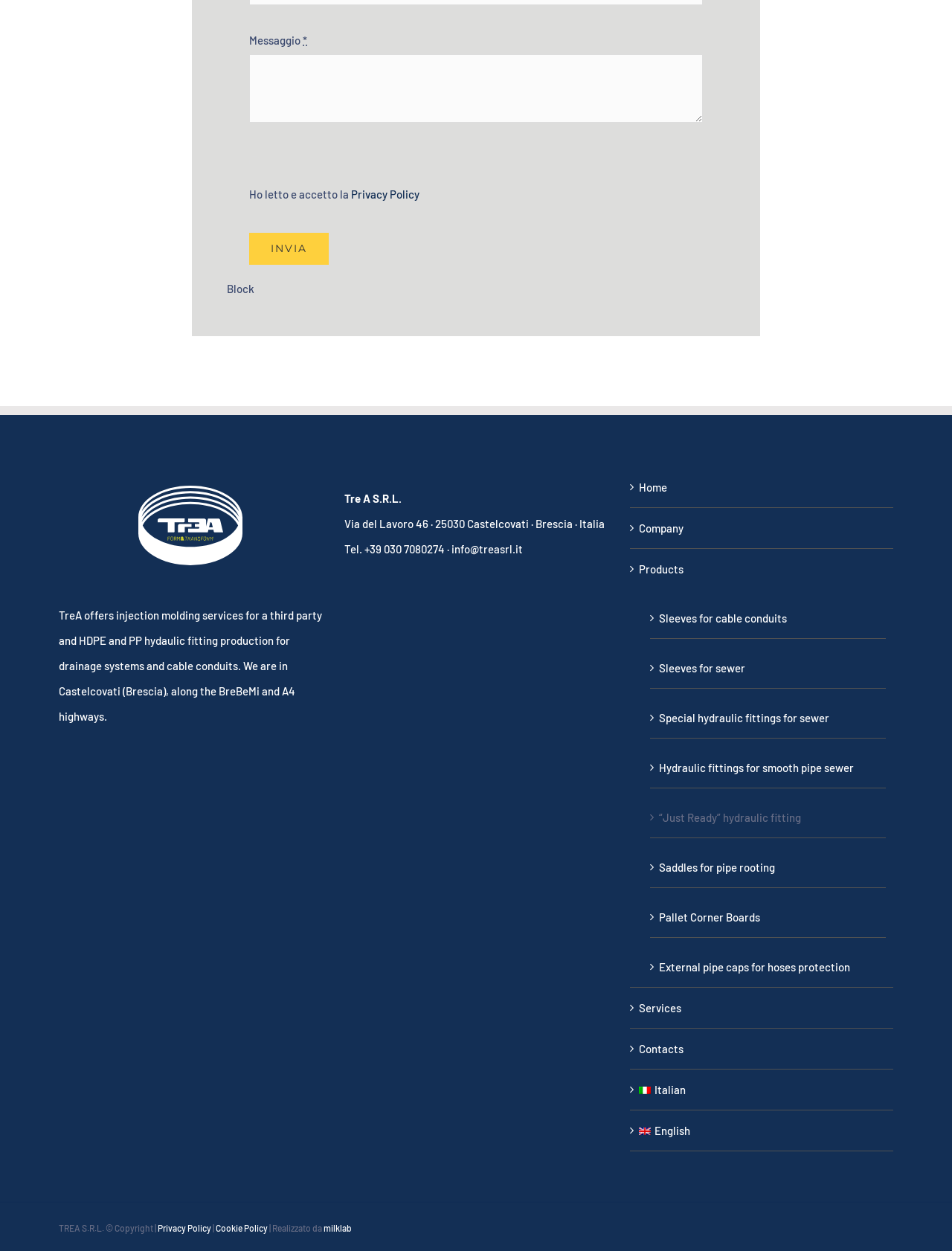Kindly determine the bounding box coordinates for the clickable area to achieve the given instruction: "Submit the form".

[0.262, 0.186, 0.346, 0.211]